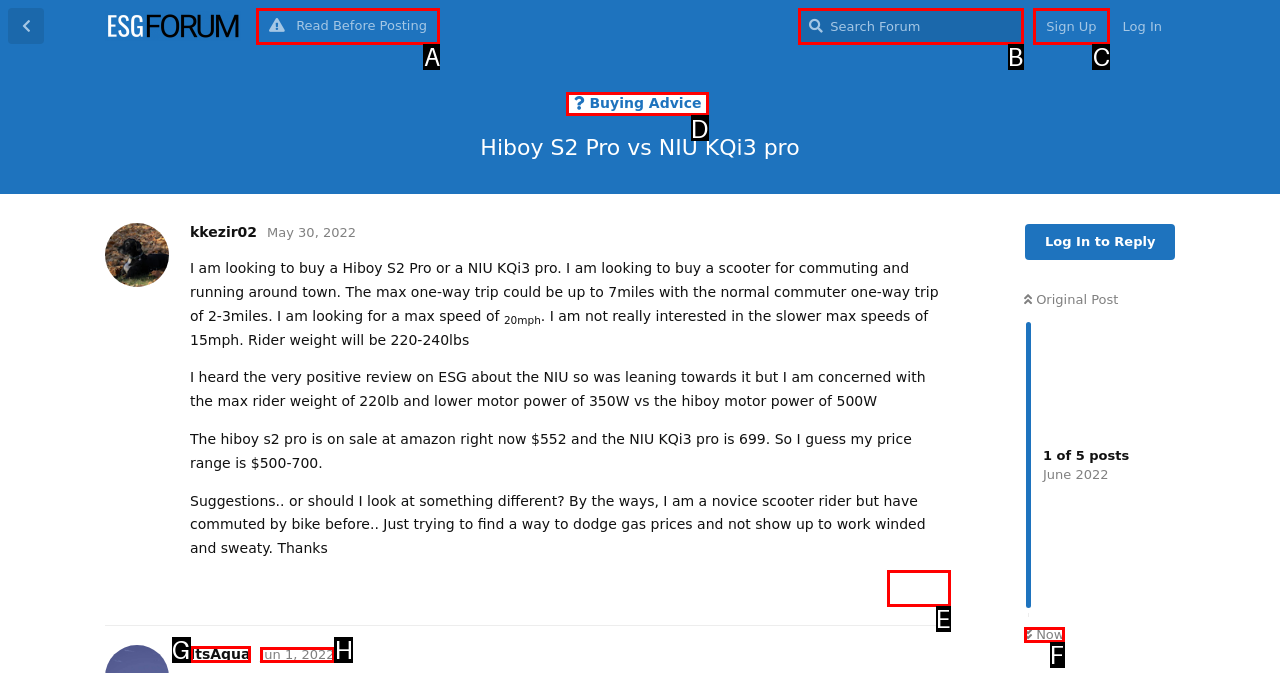From the given choices, indicate the option that best matches: ItsAqua
State the letter of the chosen option directly.

G